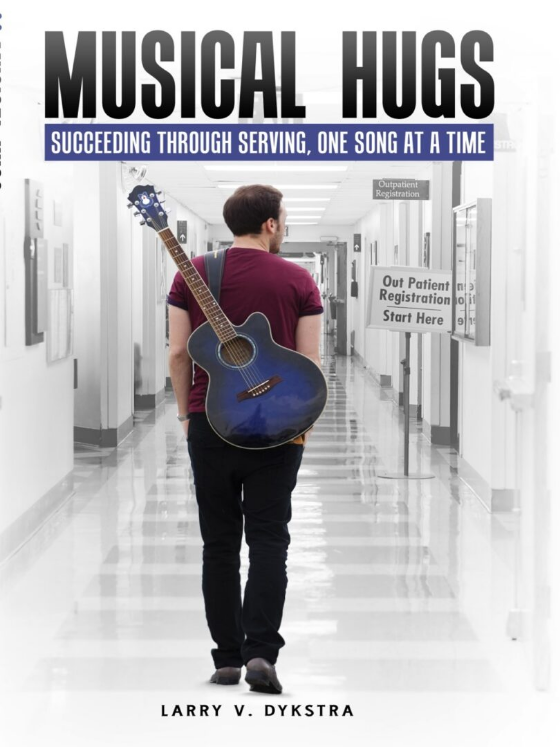Use the information in the screenshot to answer the question comprehensively: What is the theme of the book 'Musical Hugs'?

The background of the image highlights the clinical setting, reflecting the book's theme of providing solace to those in need, emphasized by the text 'SUCCEEDING THROUGH SERVING, ONE SONG AT A TIME'.